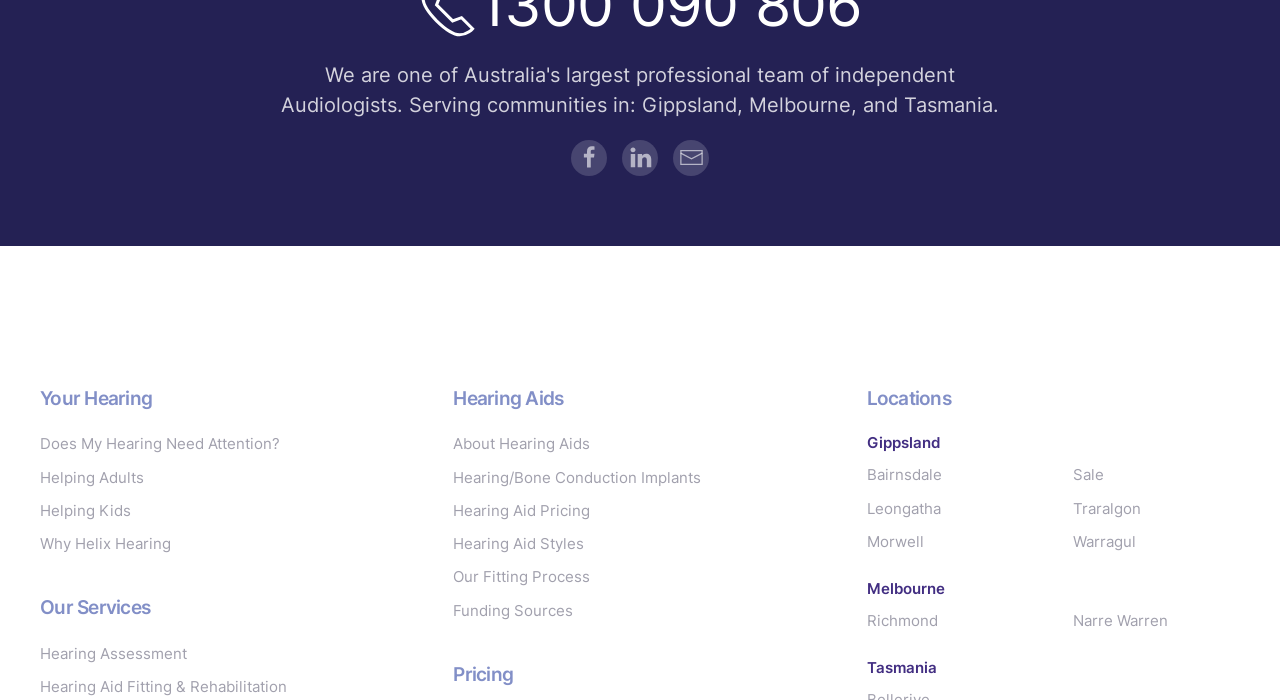Determine the bounding box coordinates for the region that must be clicked to execute the following instruction: "View 'Hearing Assessment'".

[0.031, 0.917, 0.323, 0.95]